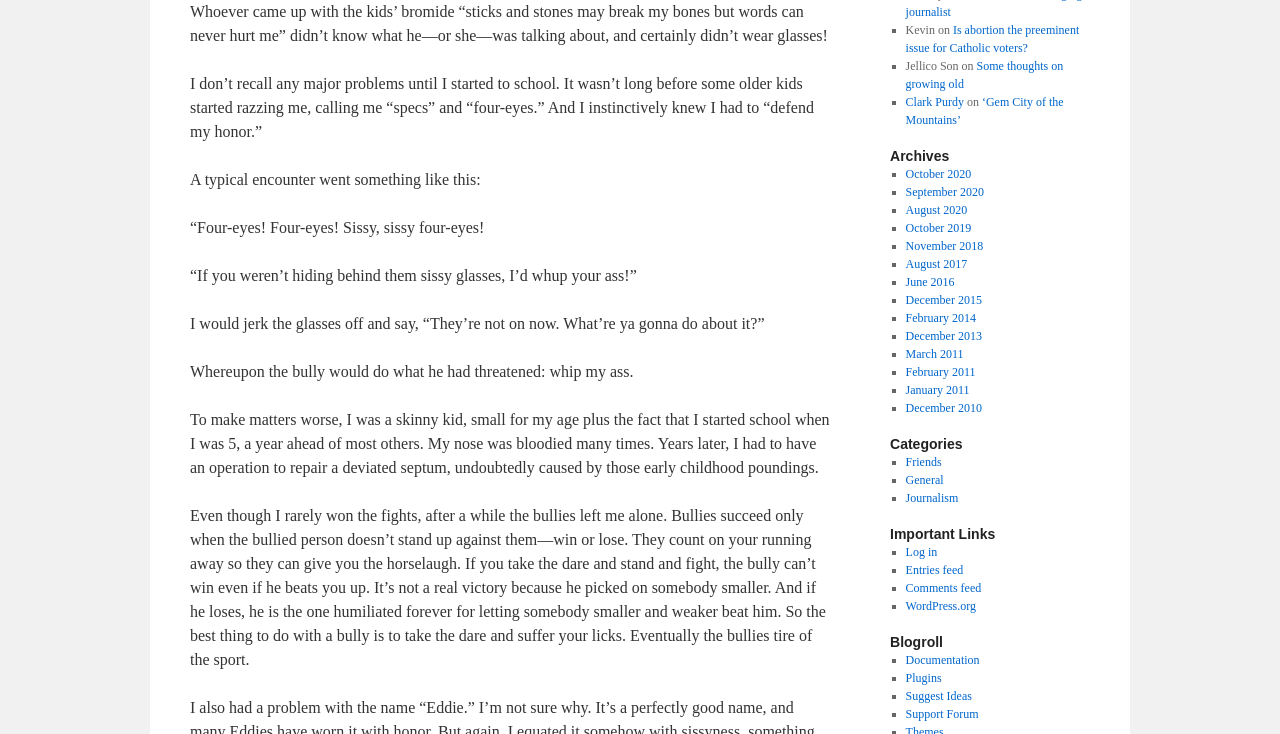Predict the bounding box coordinates for the UI element described as: "Suggest Ideas". The coordinates should be four float numbers between 0 and 1, presented as [left, top, right, bottom].

[0.707, 0.939, 0.759, 0.958]